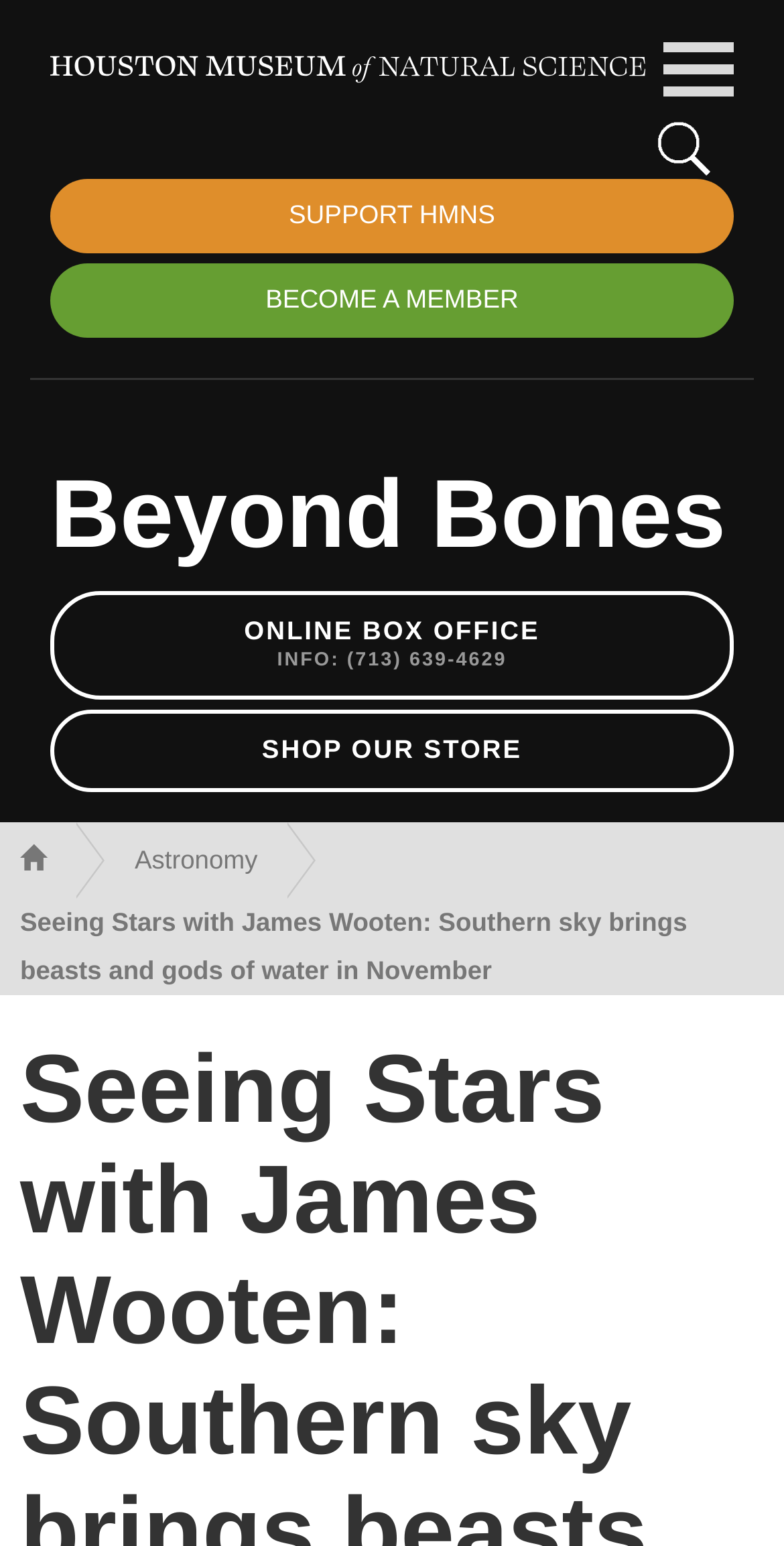Provide a short answer using a single word or phrase for the following question: 
What is the name of the section?

Beyond Bones